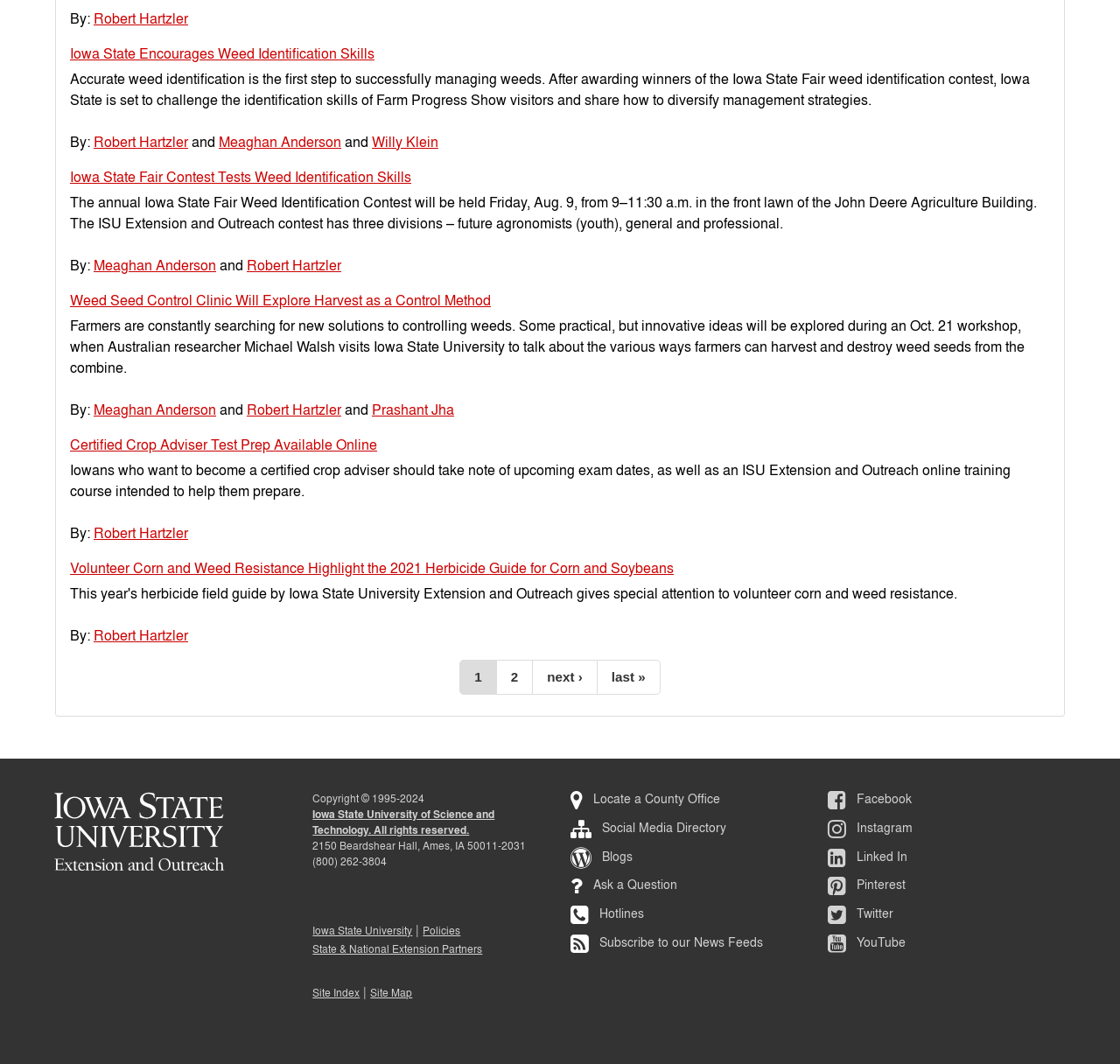Determine the bounding box coordinates for the clickable element to execute this instruction: "Click on the link to Certified Crop Adviser Test Prep Available Online". Provide the coordinates as four float numbers between 0 and 1, i.e., [left, top, right, bottom].

[0.062, 0.409, 0.337, 0.427]